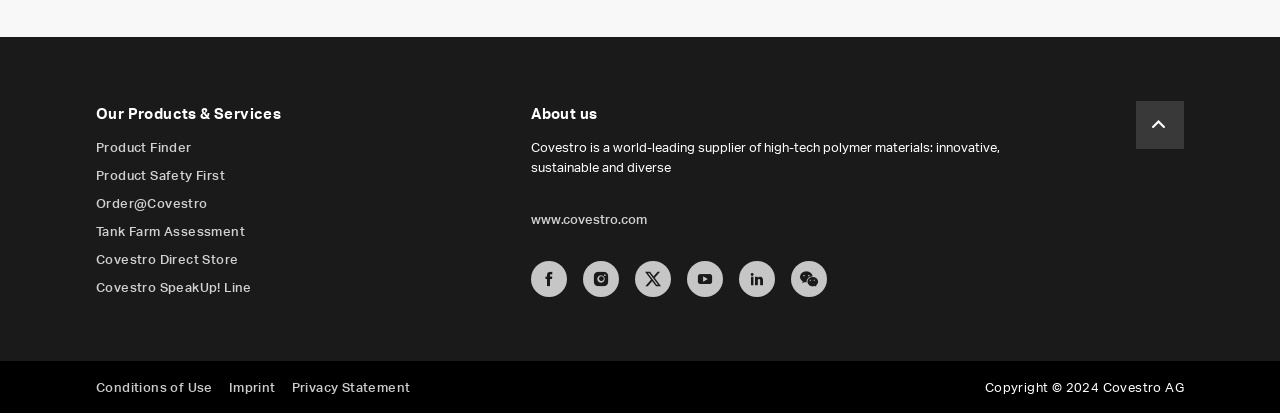Please locate the bounding box coordinates of the element's region that needs to be clicked to follow the instruction: "Contact us through the given form". The bounding box coordinates should be provided as four float numbers between 0 and 1, i.e., [left, top, right, bottom].

[0.217, 0.84, 0.366, 0.886]